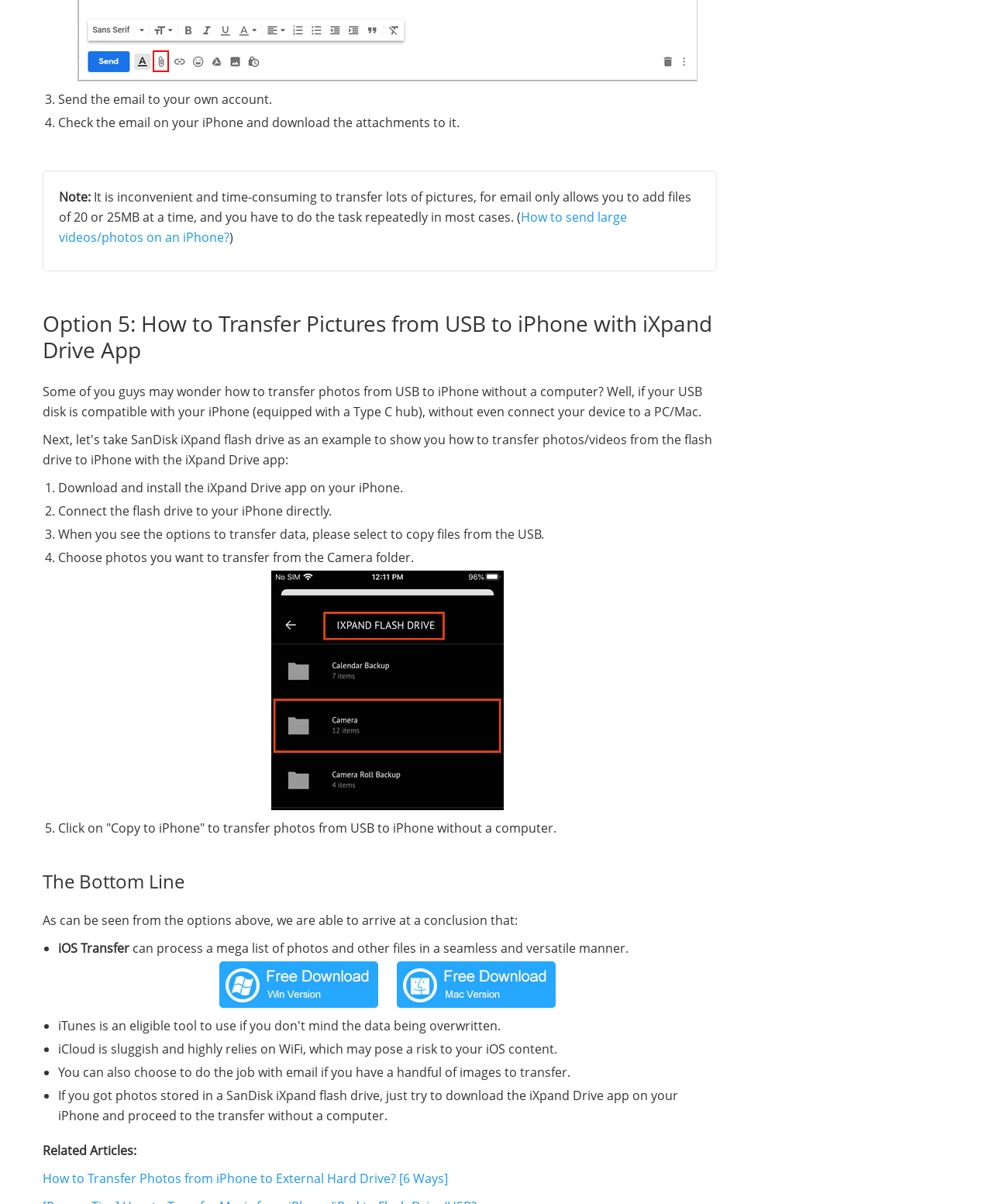Analyze the image and give a detailed response to the question:
What is the fifth option to transfer pictures from USB to iPhone?

The fifth option is mentioned in the heading 'Option 5: How to Transfer Pictures from USB to iPhone with iXpand Drive App' and the steps to transfer pictures are listed below it.